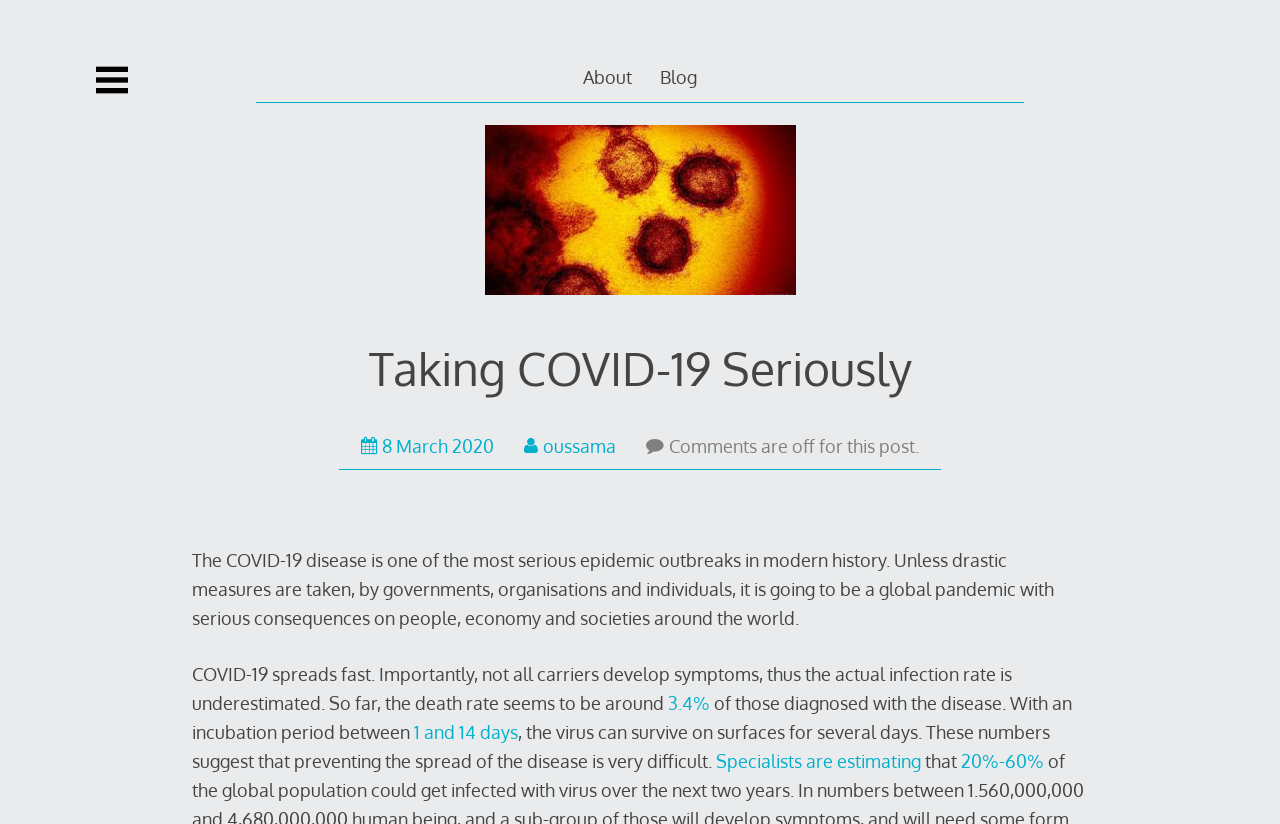Predict the bounding box coordinates of the area that should be clicked to accomplish the following instruction: "Go to 'About' page". The bounding box coordinates should consist of four float numbers between 0 and 1, i.e., [left, top, right, bottom].

[0.456, 0.078, 0.494, 0.11]